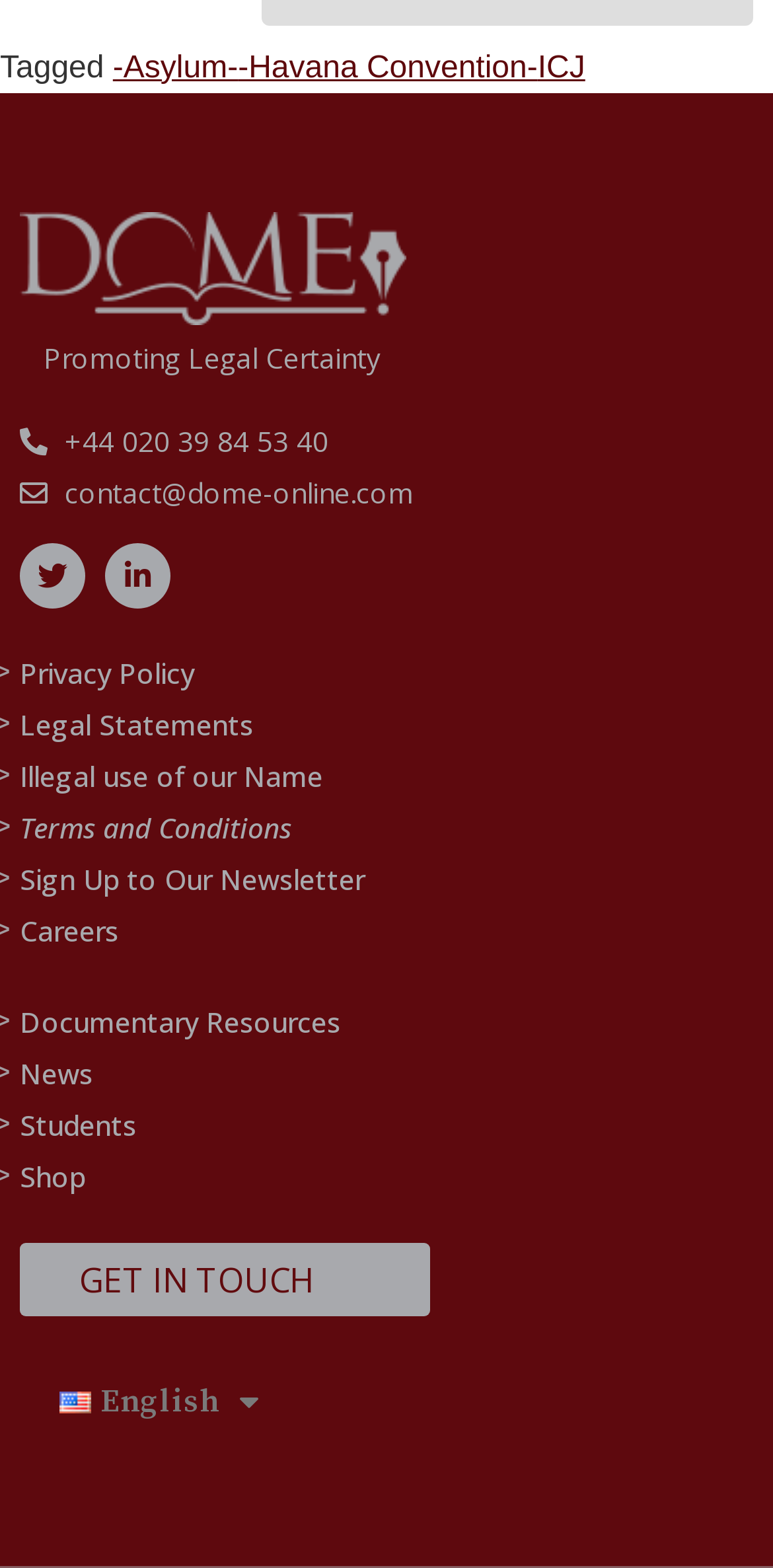Provide the bounding box coordinates for the area that should be clicked to complete the instruction: "Open ImTranslator Dictionary".

None